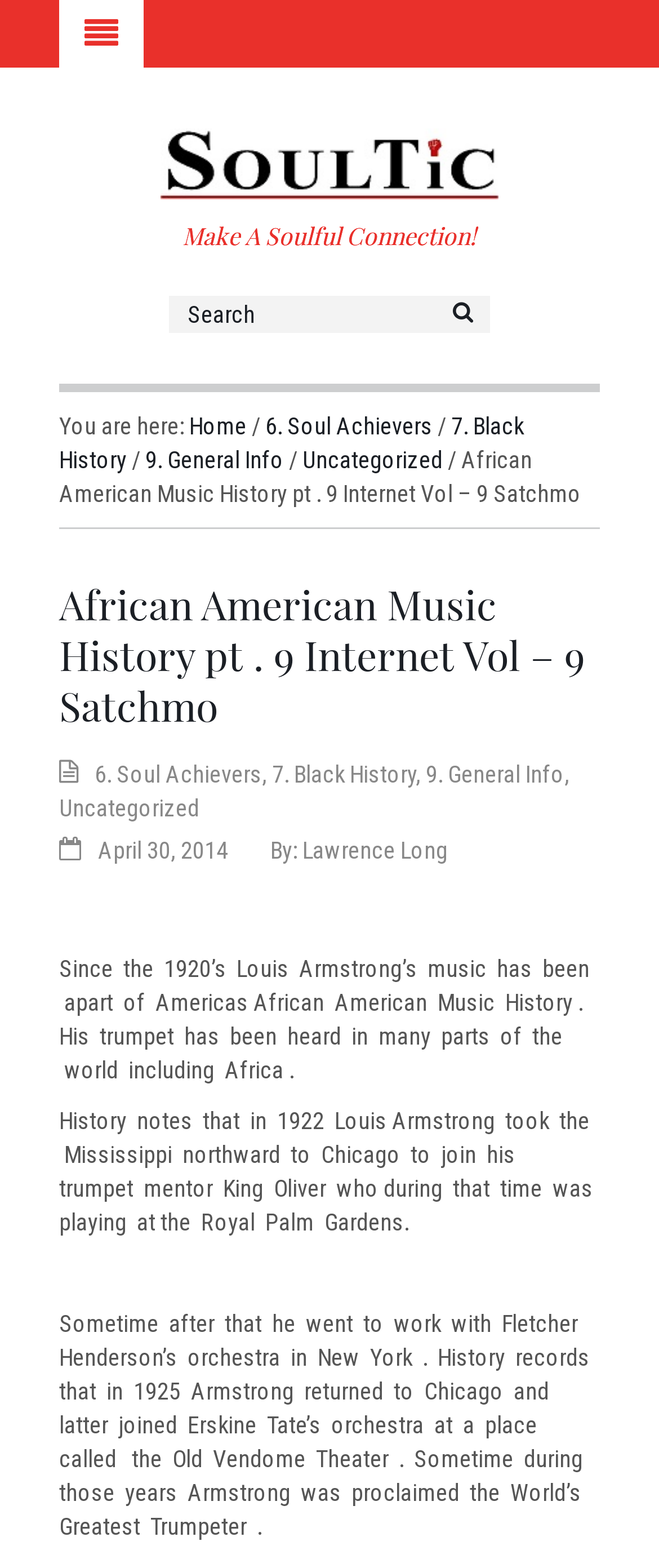Create an elaborate caption that covers all aspects of the webpage.

The webpage is about African American Music History, specifically focusing on Louis Armstrong. At the top left, there is a small icon () and a link to "SoulTic.com" with an accompanying image. Next to it, there is a search bar with a "Search" label and a button with a magnifying glass icon. 

Below the search bar, there is a breadcrumb navigation section that shows the current page's location, with links to "Home", "6. Soul Achievers", "7. Black History", "9. General Info", and "Uncategorized". 

The main content of the page is an article about Louis Armstrong's music history, with a heading that reads "African American Music History pt. 9 Internet Vol – 9 Satchmo". The article is divided into three paragraphs, describing Armstrong's music career, including his move to Chicago and New York, and his achievements as a trumpeter. 

On the right side of the article, there are links to related topics, including "6. Soul Achievers", "7. Black History", "9. General Info", and "Uncategorized". The article is attributed to "Lawrence Long" and dated "April 30, 2014".